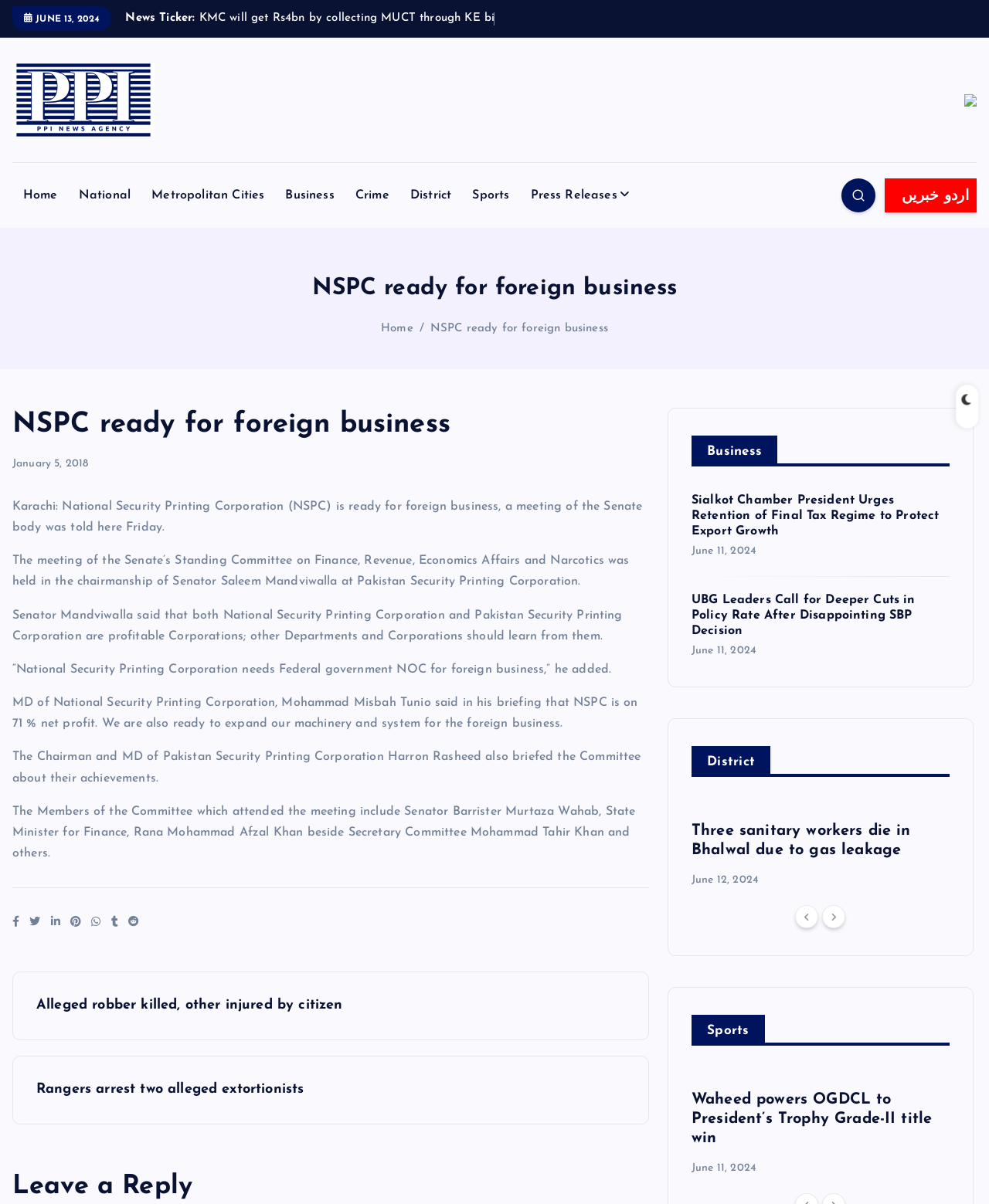Examine the image carefully and respond to the question with a detailed answer: 
How many links are present in the breadcrumb navigation?

I examined the breadcrumb navigation section and found two links: 'Home' and 'NSPC ready for foreign business'.